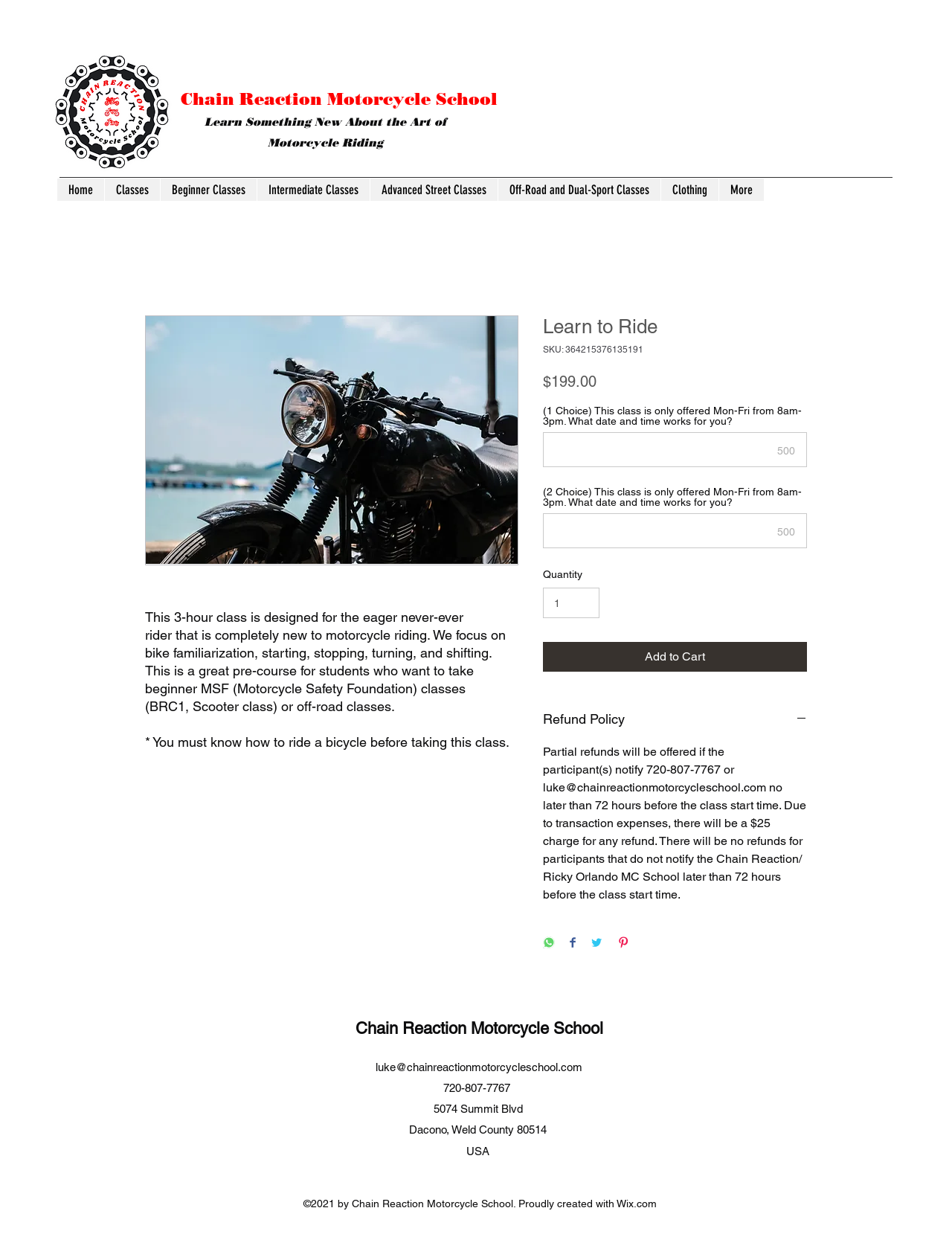Respond to the question below with a single word or phrase:
What is the minimum value for the quantity of the class?

1